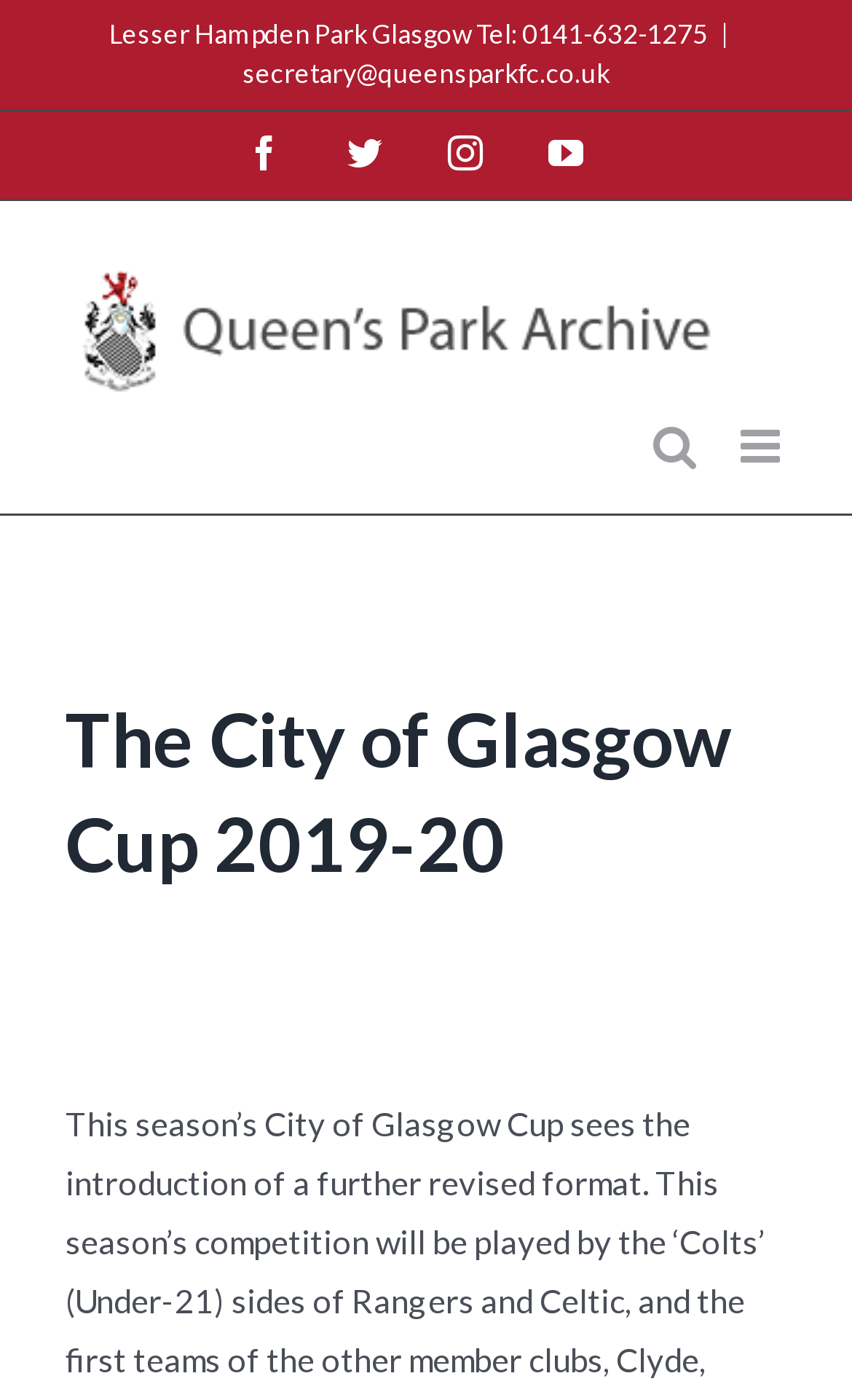Explain the contents of the webpage comprehensively.

The webpage is about the City of Glasgow Cup 2019-20, specifically related to Queen's Park Football Club. At the top-left corner, there is a logo of Queen's Park Football Club, accompanied by a link to the club's website. Below the logo, there is a horizontal line of contact information, including the address "Lesser Hampden Park Glasgow" and a phone number "0141-632-1275", separated by a vertical bar. Next to the contact information, there is an email address "secretary@queensparkfc.co.uk" and a series of social media links, including Facebook, Twitter, Instagram, and YouTube, represented by their respective icons.

On the top-right corner, there are two toggle links, one for the mobile menu and the other for the mobile search. Below these links, the main content of the webpage begins, with a prominent heading "The City of Glasgow Cup 2019-20" that spans across the page.